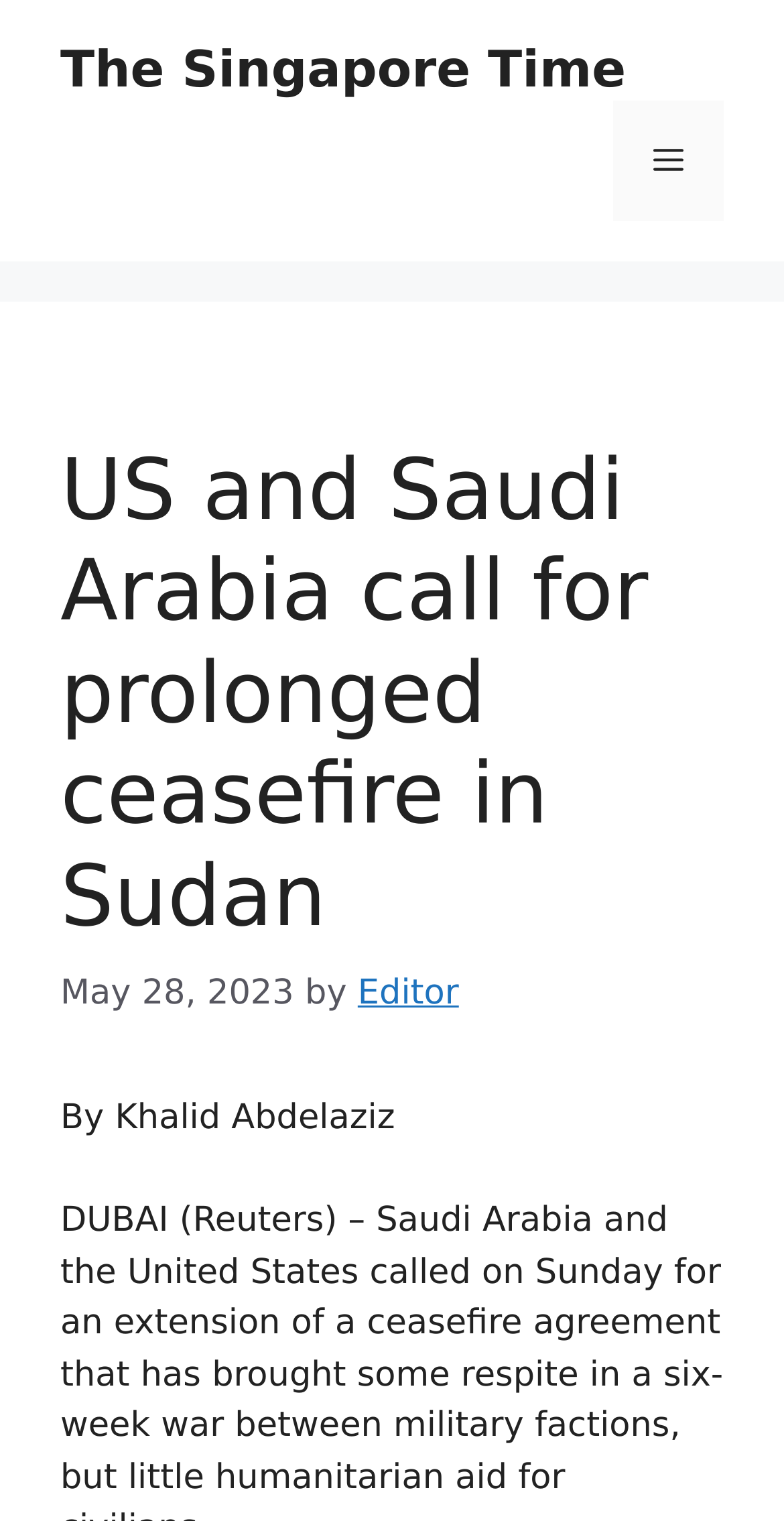Please locate and generate the primary heading on this webpage.

US and Saudi Arabia call for prolonged ceasefire in Sudan